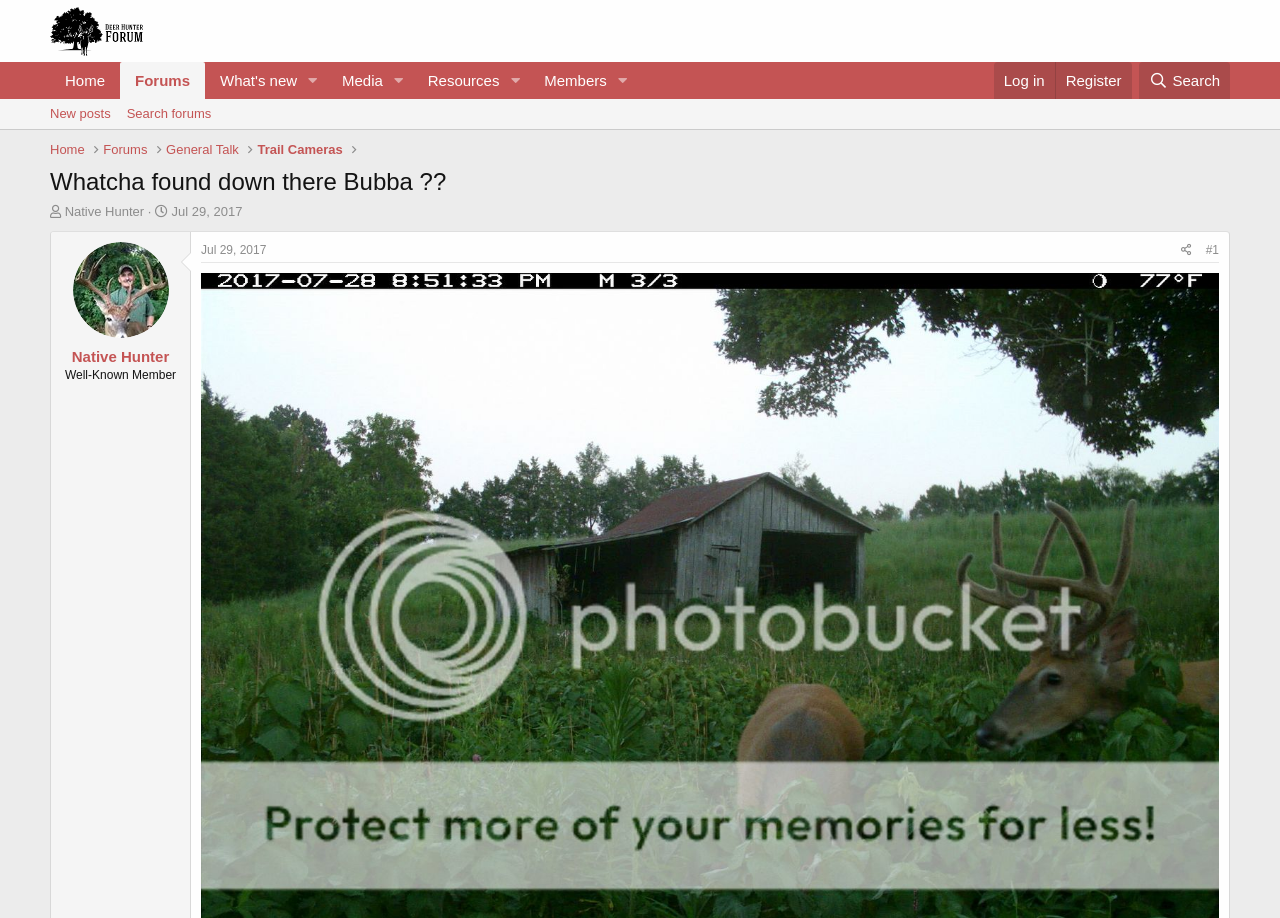Specify the bounding box coordinates of the element's area that should be clicked to execute the given instruction: "View the thread starter's profile". The coordinates should be four float numbers between 0 and 1, i.e., [left, top, right, bottom].

[0.05, 0.223, 0.113, 0.239]